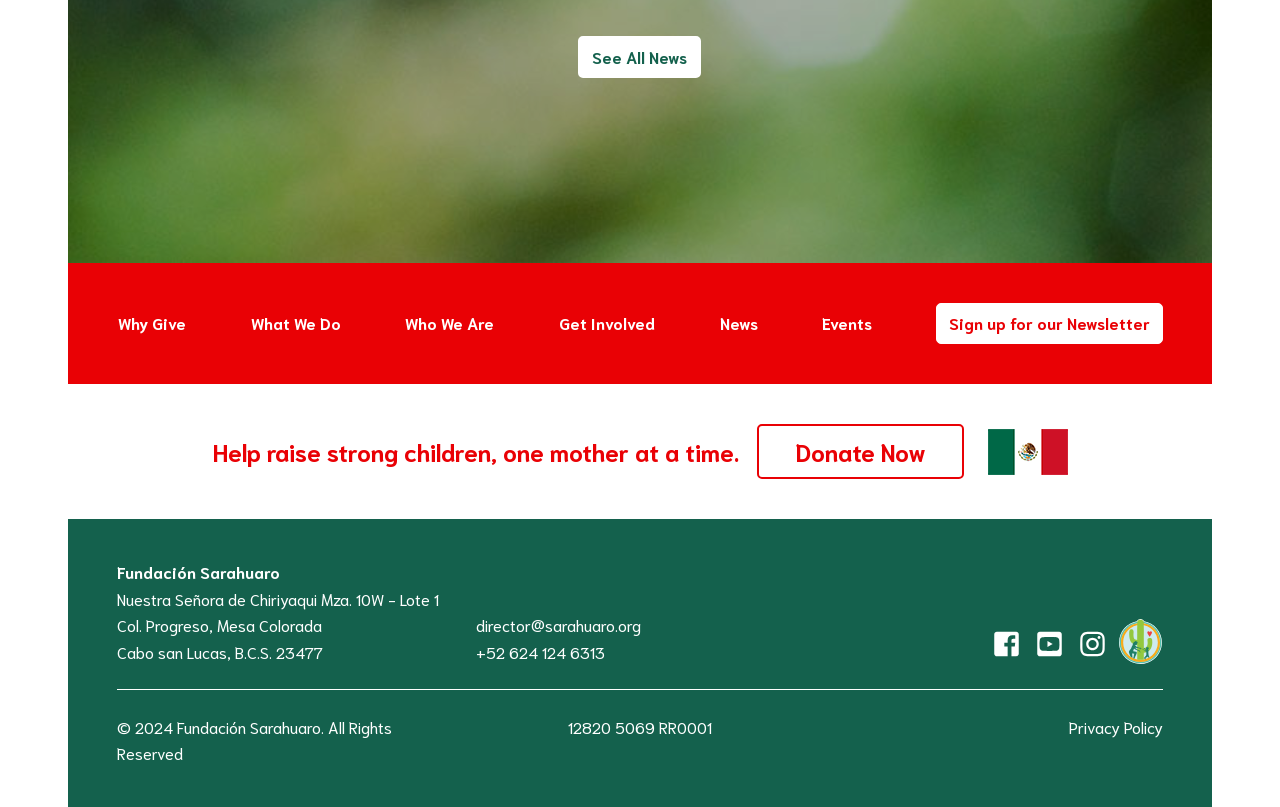Please give the bounding box coordinates of the area that should be clicked to fulfill the following instruction: "Click on 'Donate Now'". The coordinates should be in the format of four float numbers from 0 to 1, i.e., [left, top, right, bottom].

[0.592, 0.525, 0.754, 0.594]